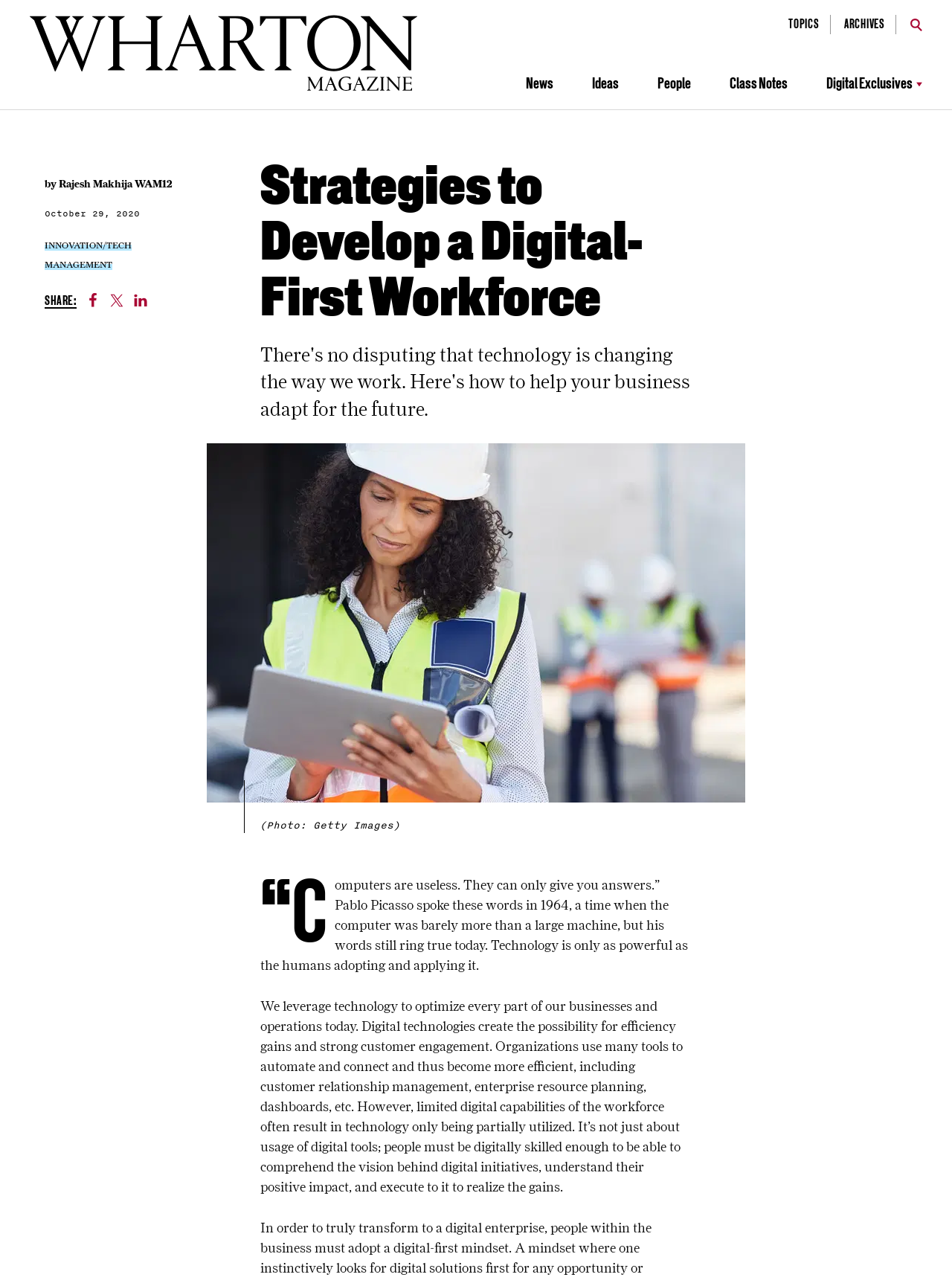Please determine the bounding box coordinates of the area that needs to be clicked to complete this task: 'Click on Wharton Magazine'. The coordinates must be four float numbers between 0 and 1, formatted as [left, top, right, bottom].

[0.031, 0.012, 0.5, 0.074]